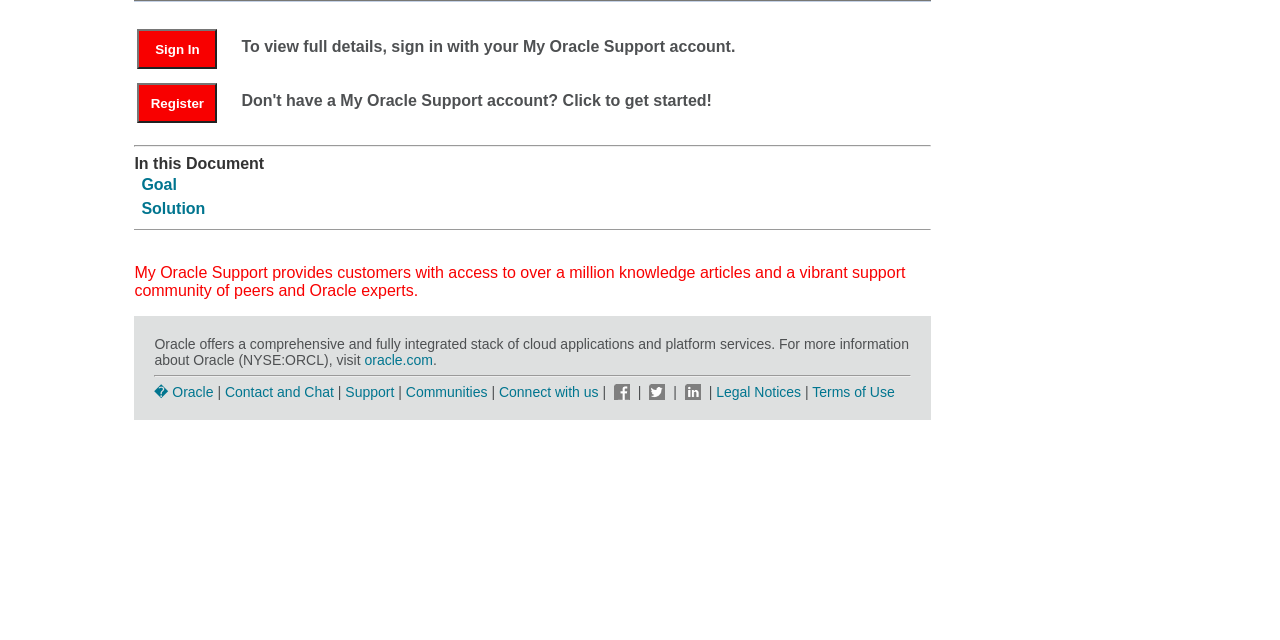Provide the bounding box coordinates for the UI element that is described as: "Contact and Chat".

[0.176, 0.599, 0.261, 0.624]